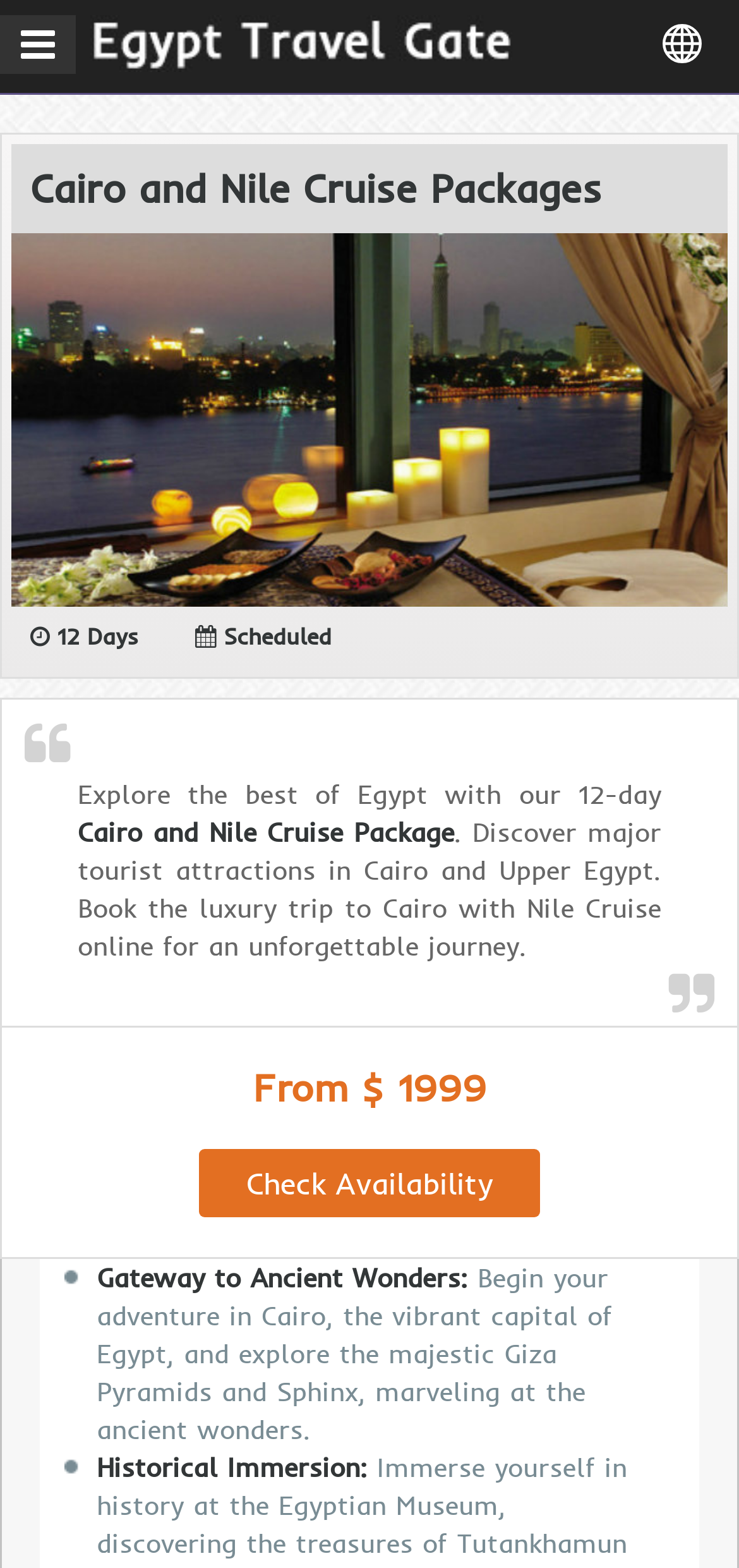Create a detailed summary of the webpage's content and design.

The webpage is about a 12-day Cairo and Nile Cruise Package, offering an all-inclusive tour experience in Egypt. At the top left corner, there is a "Menu" link, next to an image of "Egypt Private Tours". On the top right corner, there is an "English" language indicator image. 

Below the top section, a prominent heading "Cairo and Nile Cruise Packages" is displayed. Underneath, there are two short texts, "12 Days" and "Scheduled", positioned side by side. 

A large section of the webpage is dedicated to describing the tour package. It starts with a brief introduction, "Explore the best of Egypt with our 12-day Cairo and Nile Cruise Package", followed by a longer paragraph detailing the attractions and experiences included in the trip. 

Further down, there is a heading "Cairo and Nile Cruise Packages at a Glance", which is followed by a list of bullet points. The first point is "Gateway to Ancient Wonders:", which describes the adventure in Cairo, including visits to the Giza Pyramids and Sphinx. The second point is "Historical Immersion:", which is not fully described in the provided accessibility tree.

On the right side of the webpage, there is a section displaying the price of the package, "From $ 1999", along with a "Check Availability" button.